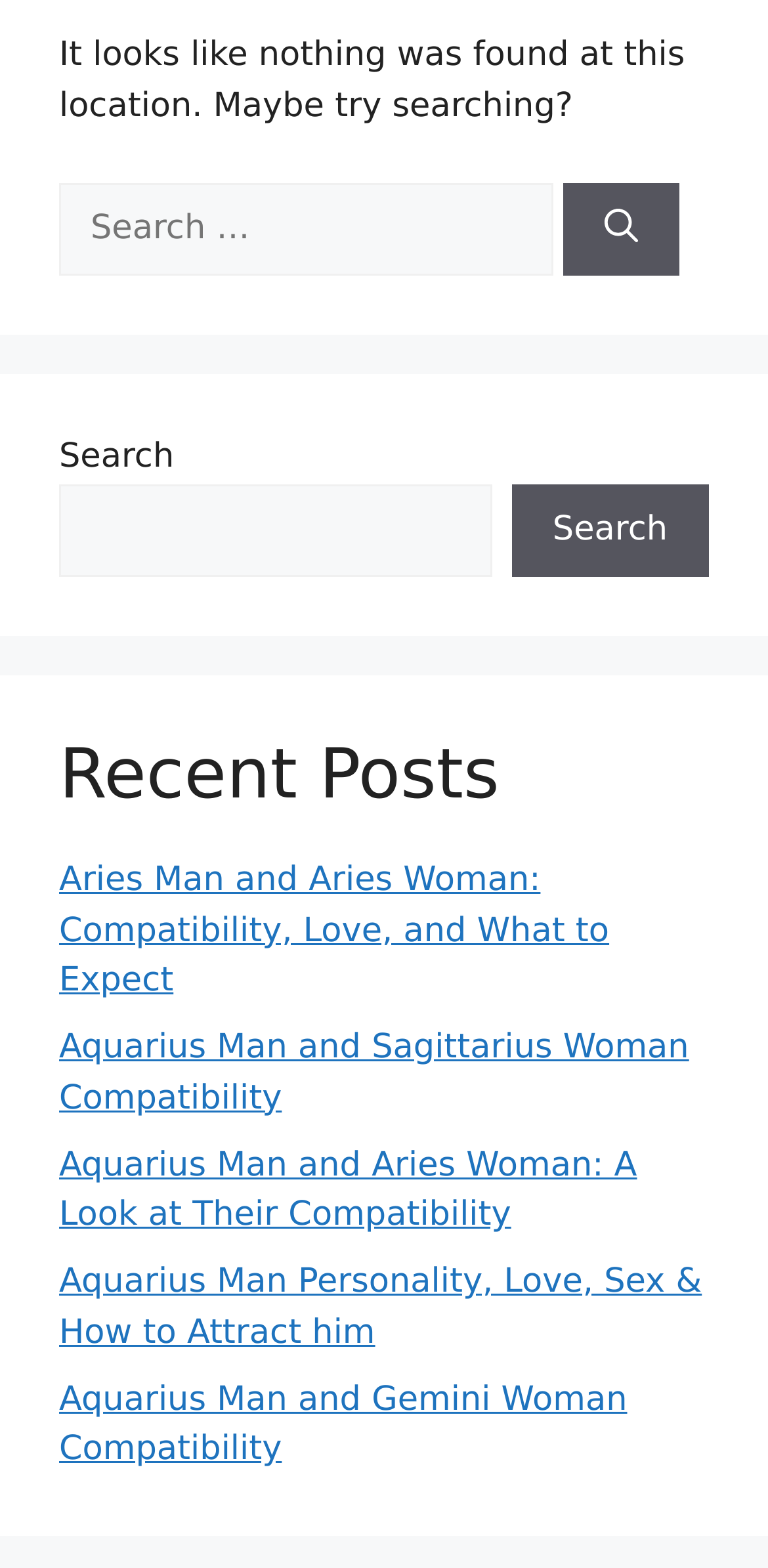Point out the bounding box coordinates of the section to click in order to follow this instruction: "Read the article about Aries Man and Aries Woman".

[0.077, 0.549, 0.793, 0.638]